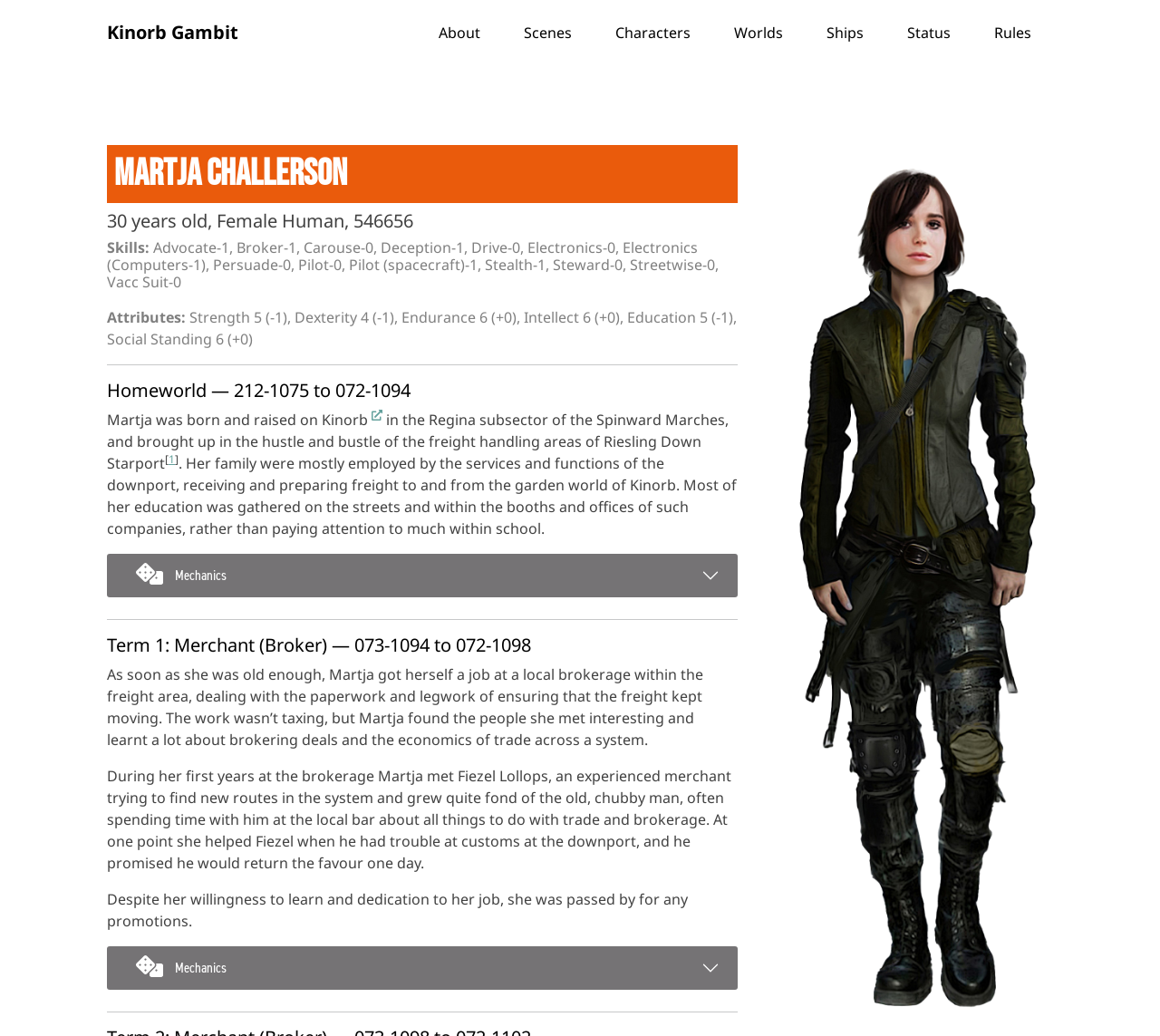Find the bounding box coordinates of the element to click in order to complete the given instruction: "View the Fortunate 500 list."

None